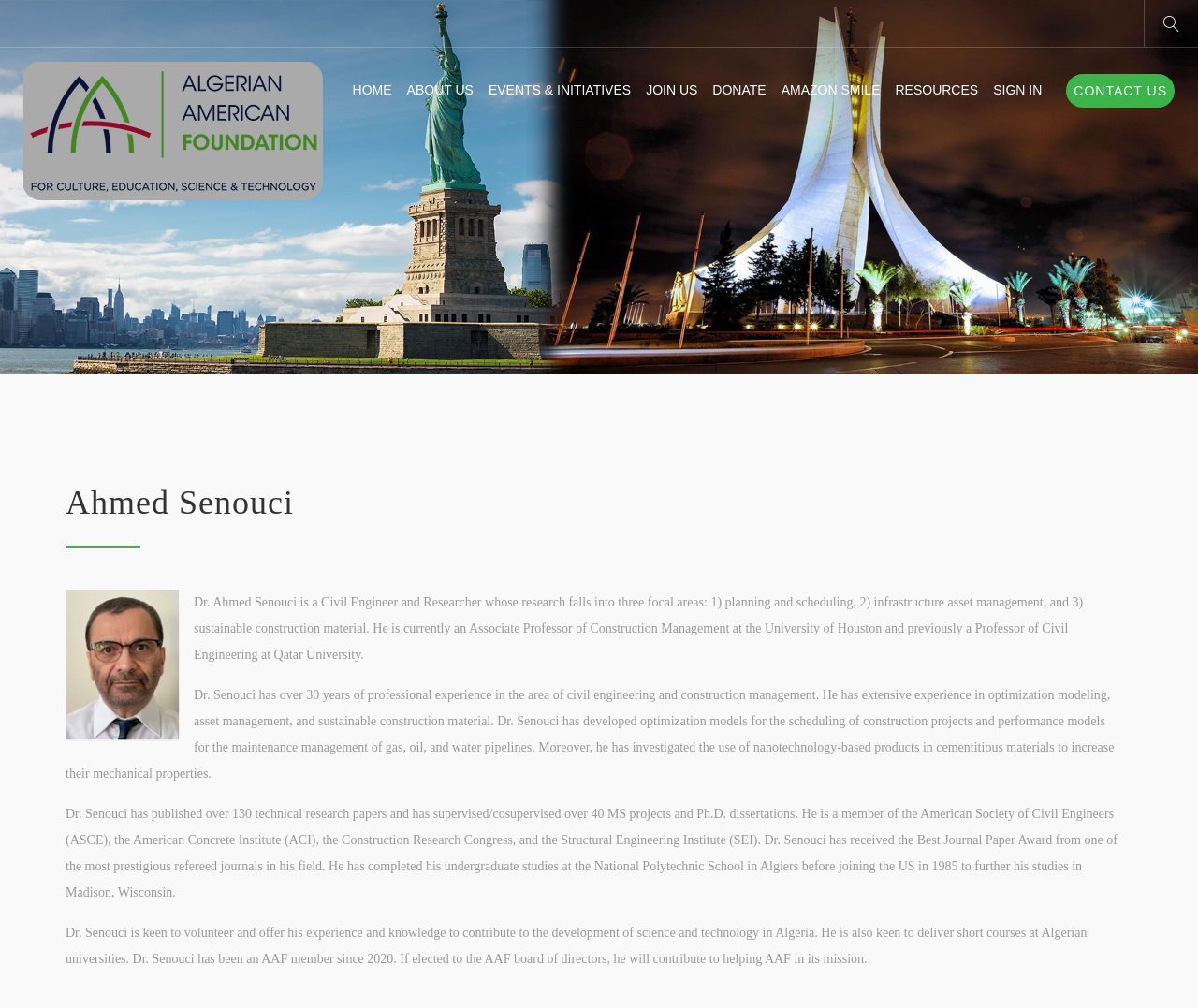Determine the bounding box coordinates of the clickable element to achieve the following action: 'Read about Livestock Grade Requirements'. Provide the coordinates as four float values between 0 and 1, formatted as [left, top, right, bottom].

None